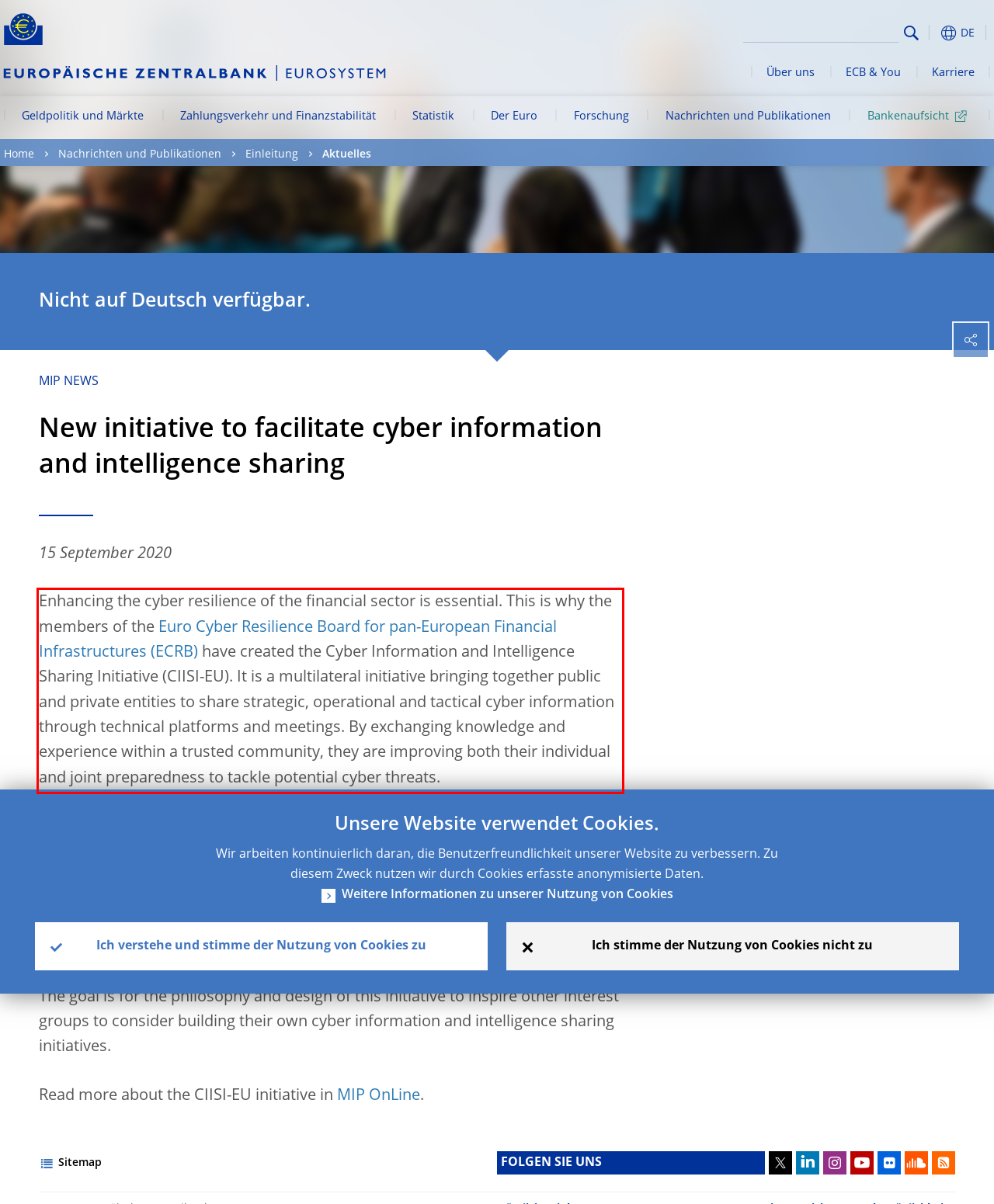Given the screenshot of the webpage, identify the red bounding box, and recognize the text content inside that red bounding box.

Enhancing the cyber resilience of the financial sector is essential. This is why the members of the Euro Cyber Resilience Board for pan-European Financial Infrastructures (ECRB) have created the Cyber Information and Intelligence Sharing Initiative (CIISI-EU). It is a multilateral initiative bringing together public and private entities to share strategic, operational and tactical cyber information through technical platforms and meetings. By exchanging knowledge and experience within a trusted community, they are improving both their individual and joint preparedness to tackle potential cyber threats.